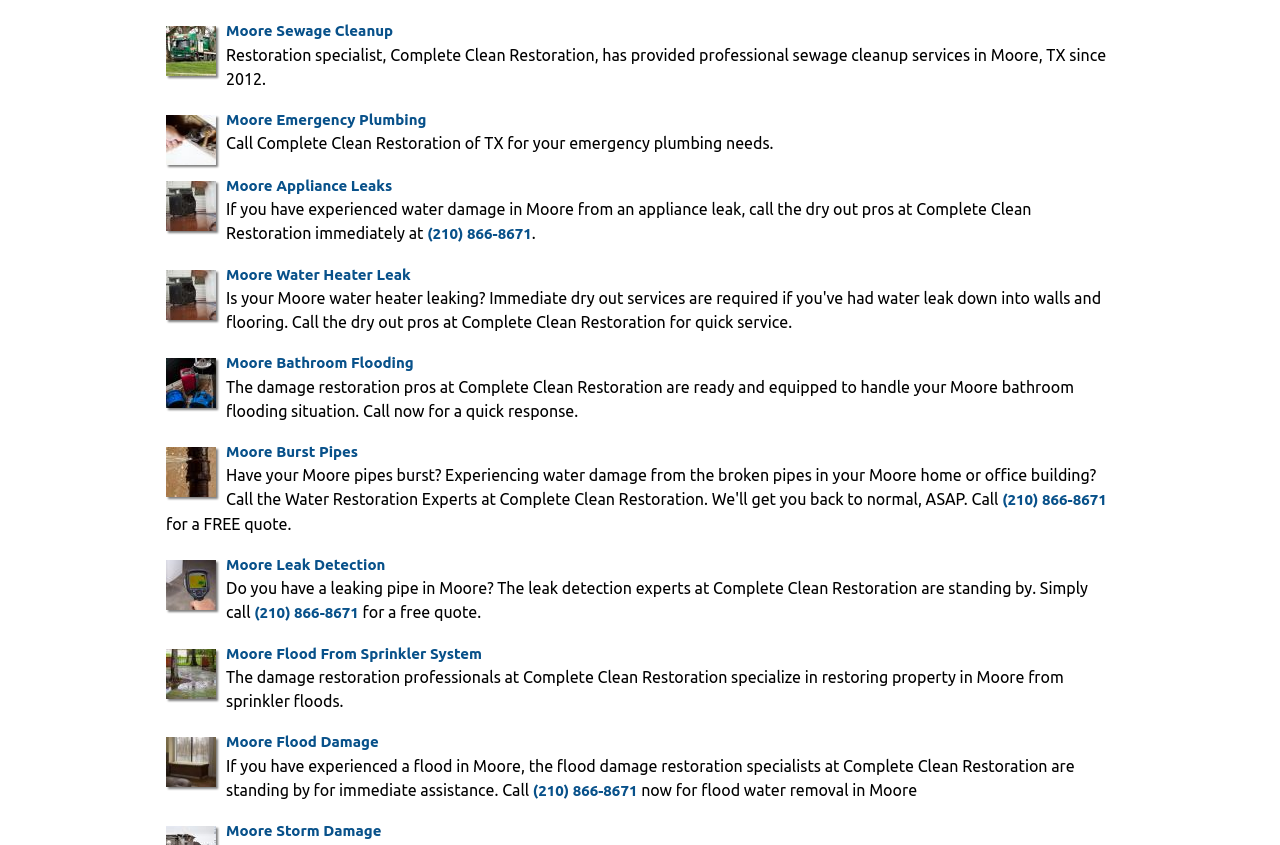Identify the bounding box for the UI element described as: "(210) 866-8671". Ensure the coordinates are four float numbers between 0 and 1, formatted as [left, top, right, bottom].

[0.416, 0.925, 0.498, 0.945]